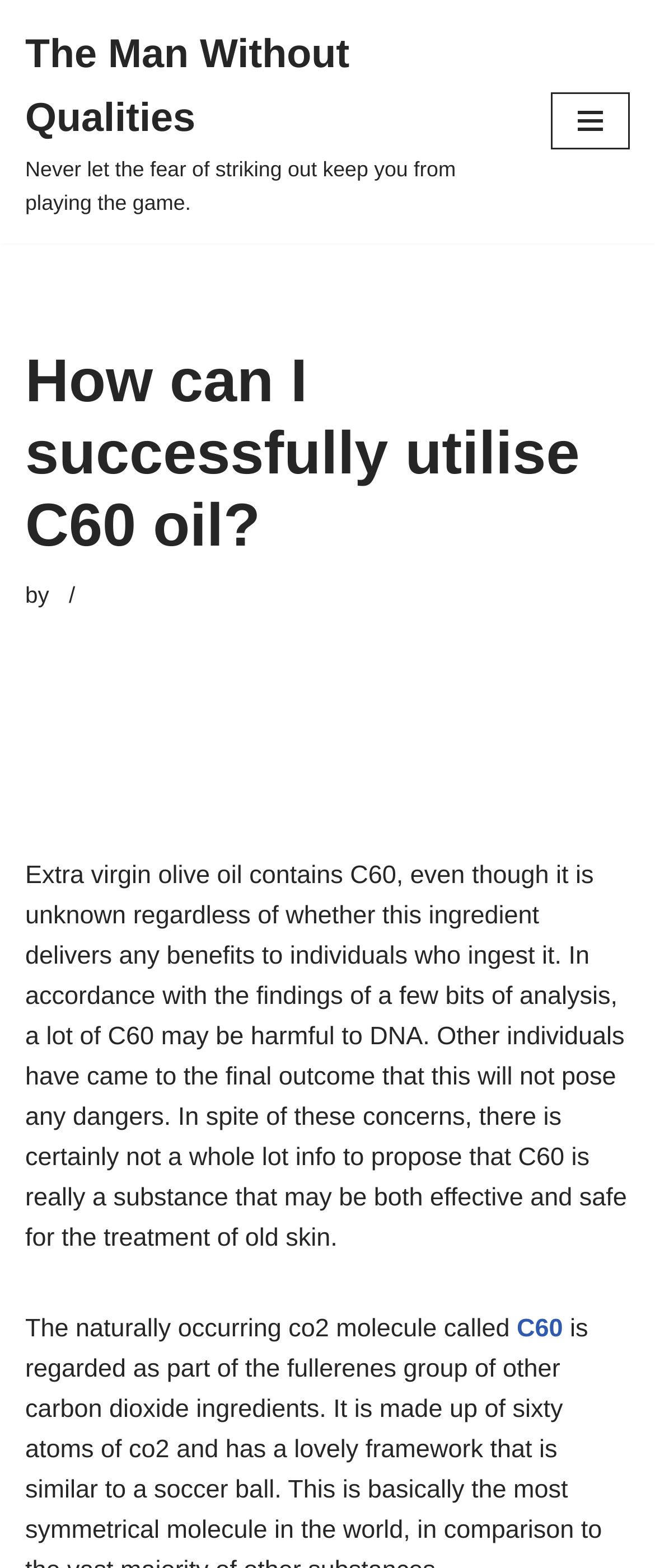Please use the details from the image to answer the following question comprehensively:
What is C60?

According to the text on the webpage, C60 is a naturally occurring co2 molecule, which is mentioned in the context of its potential benefits and risks.